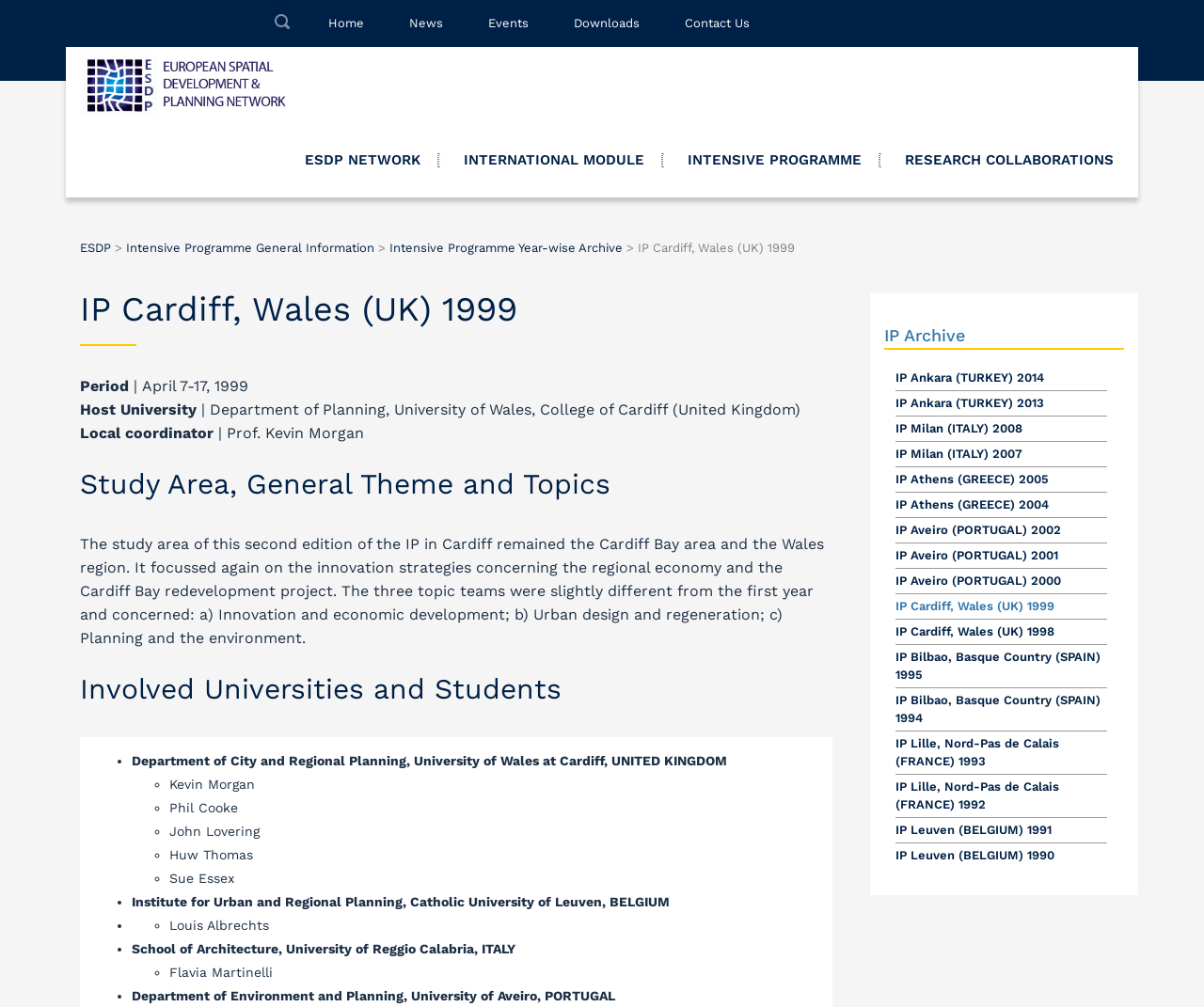Who was the local coordinator of the intensive programme?
Based on the visual details in the image, please answer the question thoroughly.

The local coordinator of the intensive programme can be found in the section 'Local coordinator' which is located under the 'IP Cardiff, Wales (UK) 1999' heading, and it is stated as 'Prof. Kevin Morgan'.